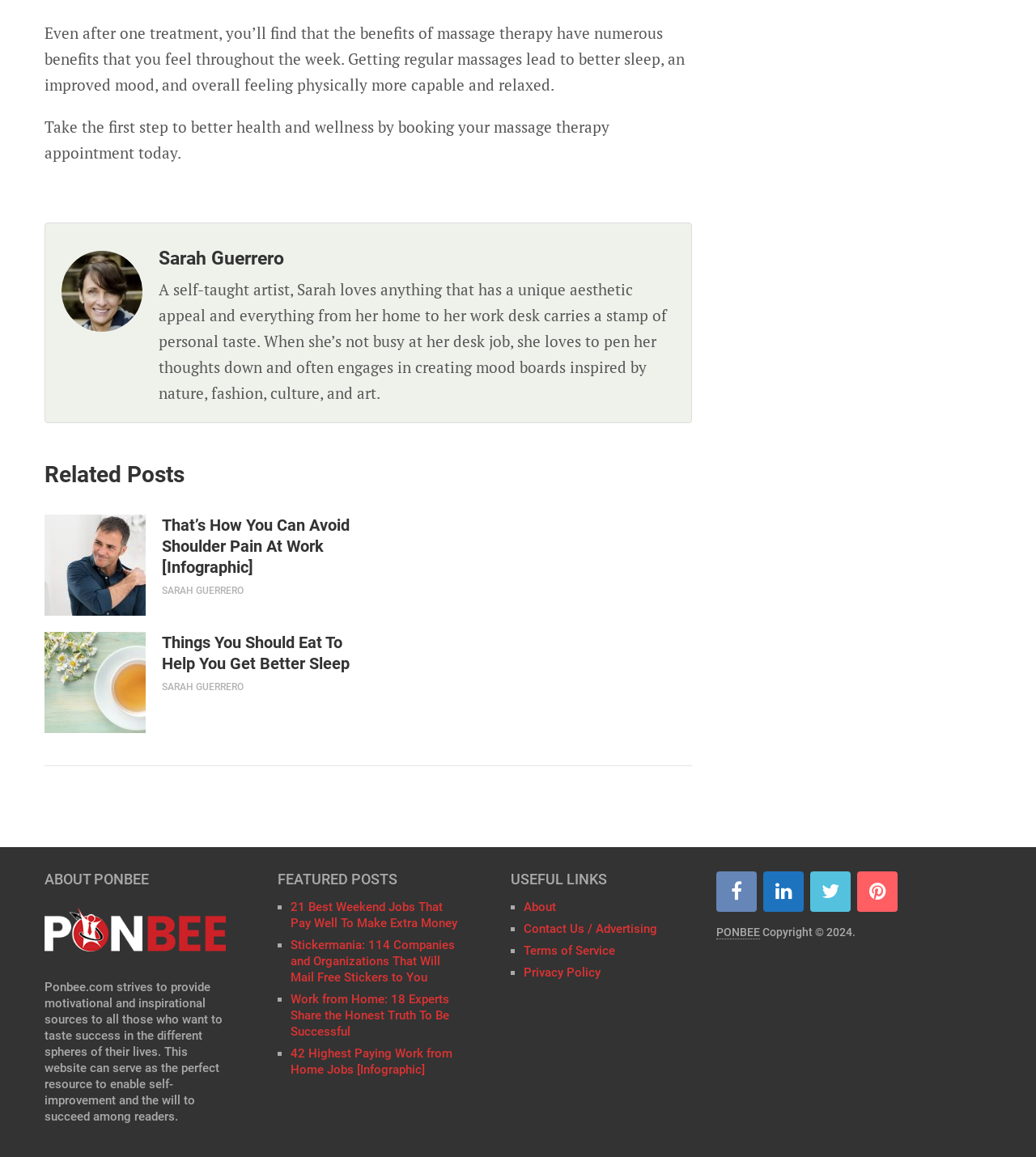What is the copyright year of Ponbee.com?
Please answer the question as detailed as possible based on the image.

The text 'Copyright © 2024.' is at the bottom of the webpage.